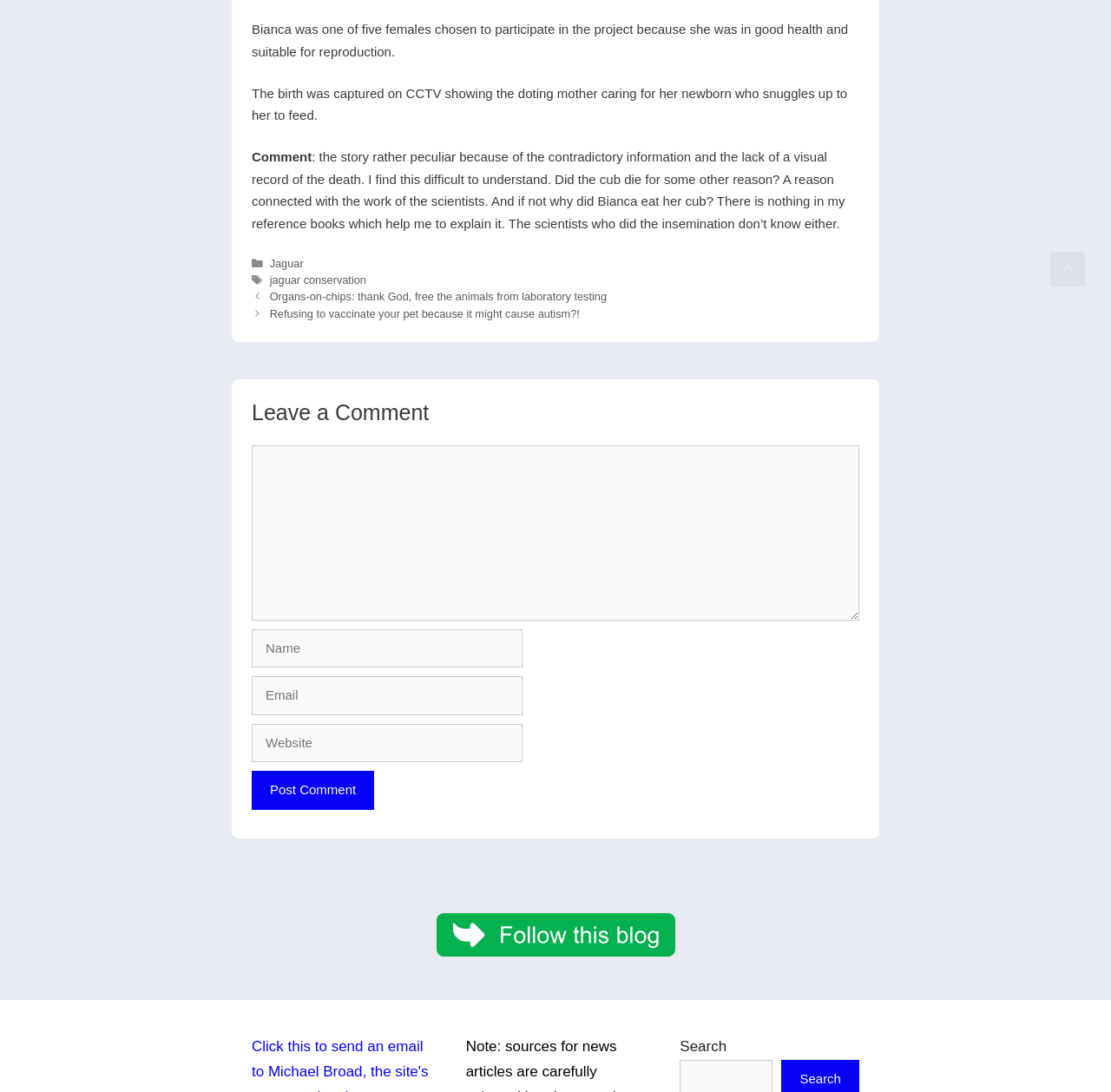Give a short answer using one word or phrase for the question:
What is the function of the 'Post Comment' button?

to submit a comment